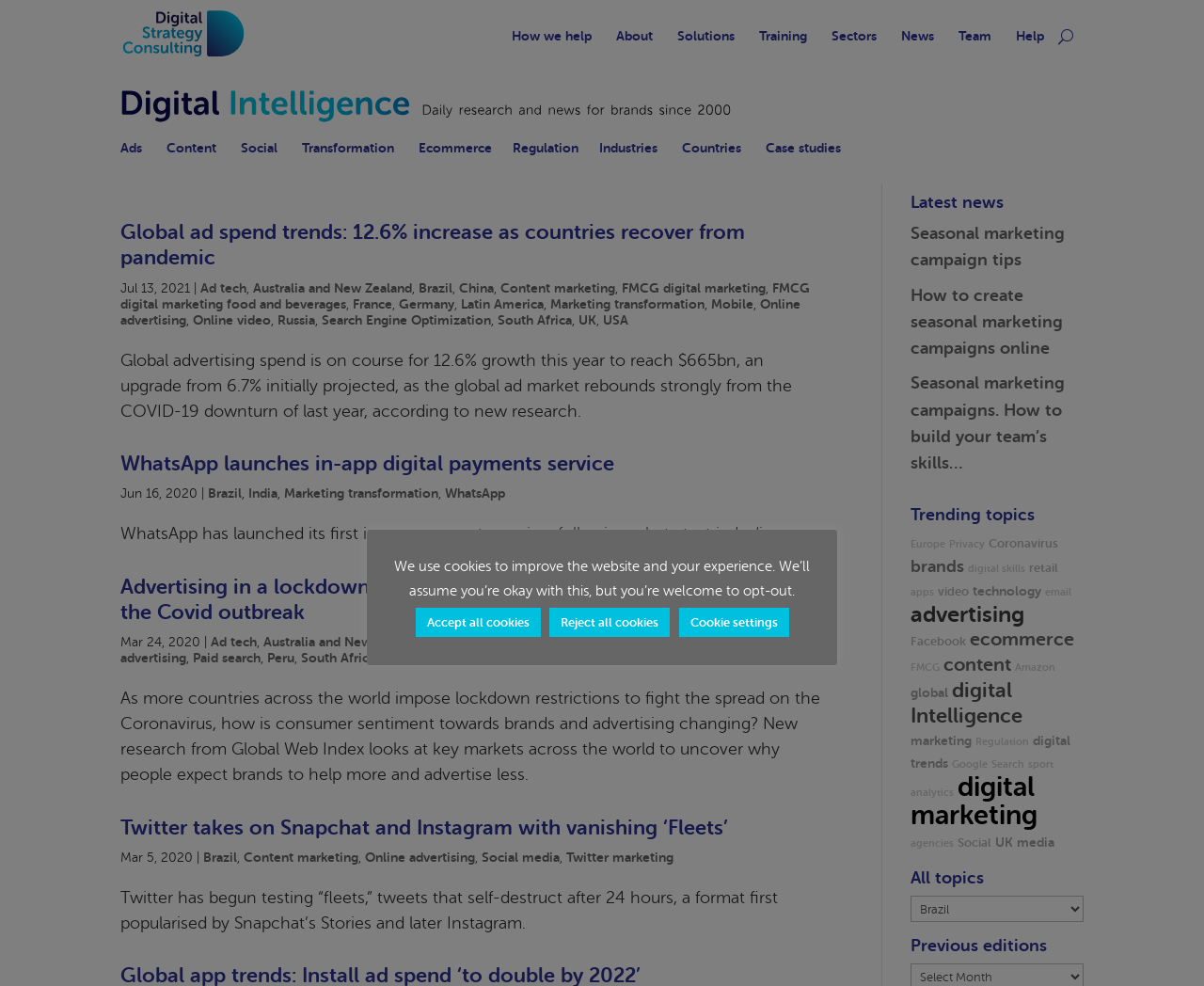What is the country mentioned in the third article?
Please craft a detailed and exhaustive response to the question.

I determined the answer by looking at the static text 'Mar 24, 2020' and the links below it, which include 'India'. This indicates that India is one of the countries mentioned in the third article.